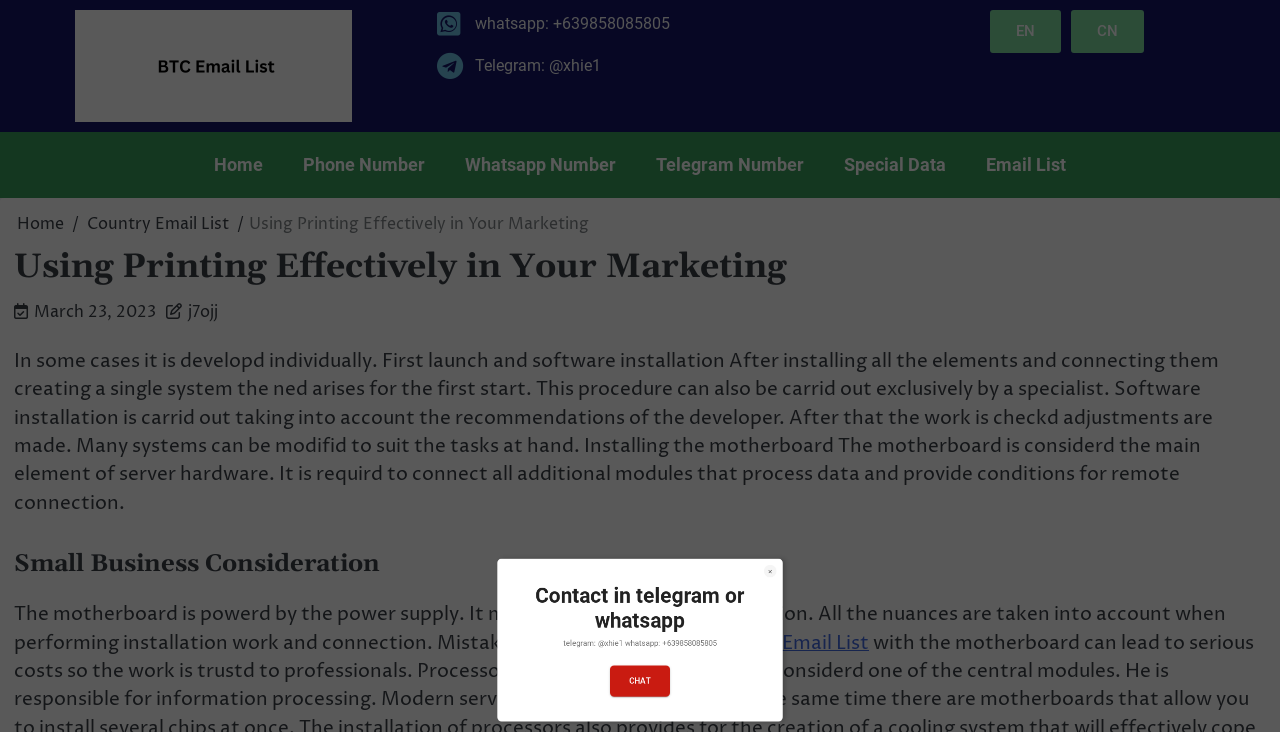Please specify the bounding box coordinates of the clickable region necessary for completing the following instruction: "Check the RSS feed". The coordinates must consist of four float numbers between 0 and 1, i.e., [left, top, right, bottom].

None